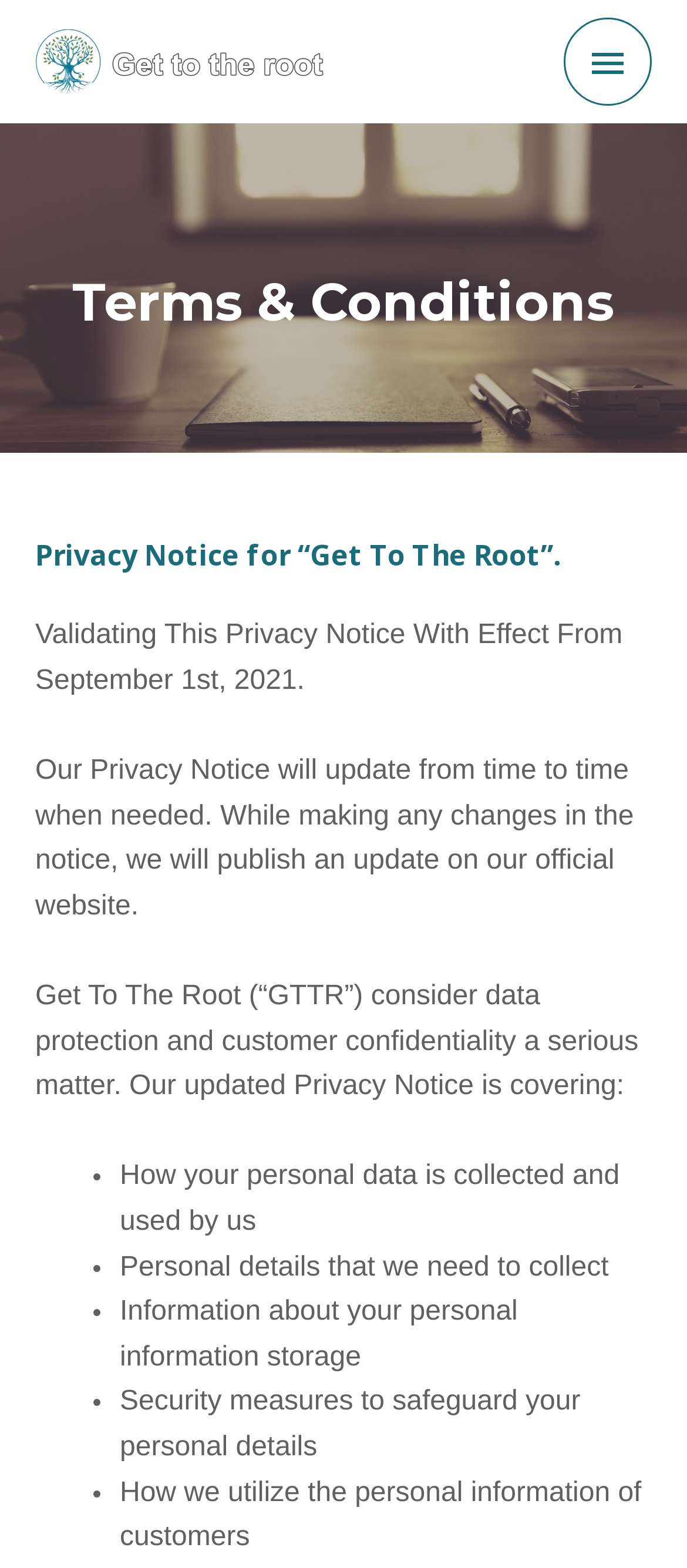What is the name of the website? Using the information from the screenshot, answer with a single word or phrase.

Get to the root